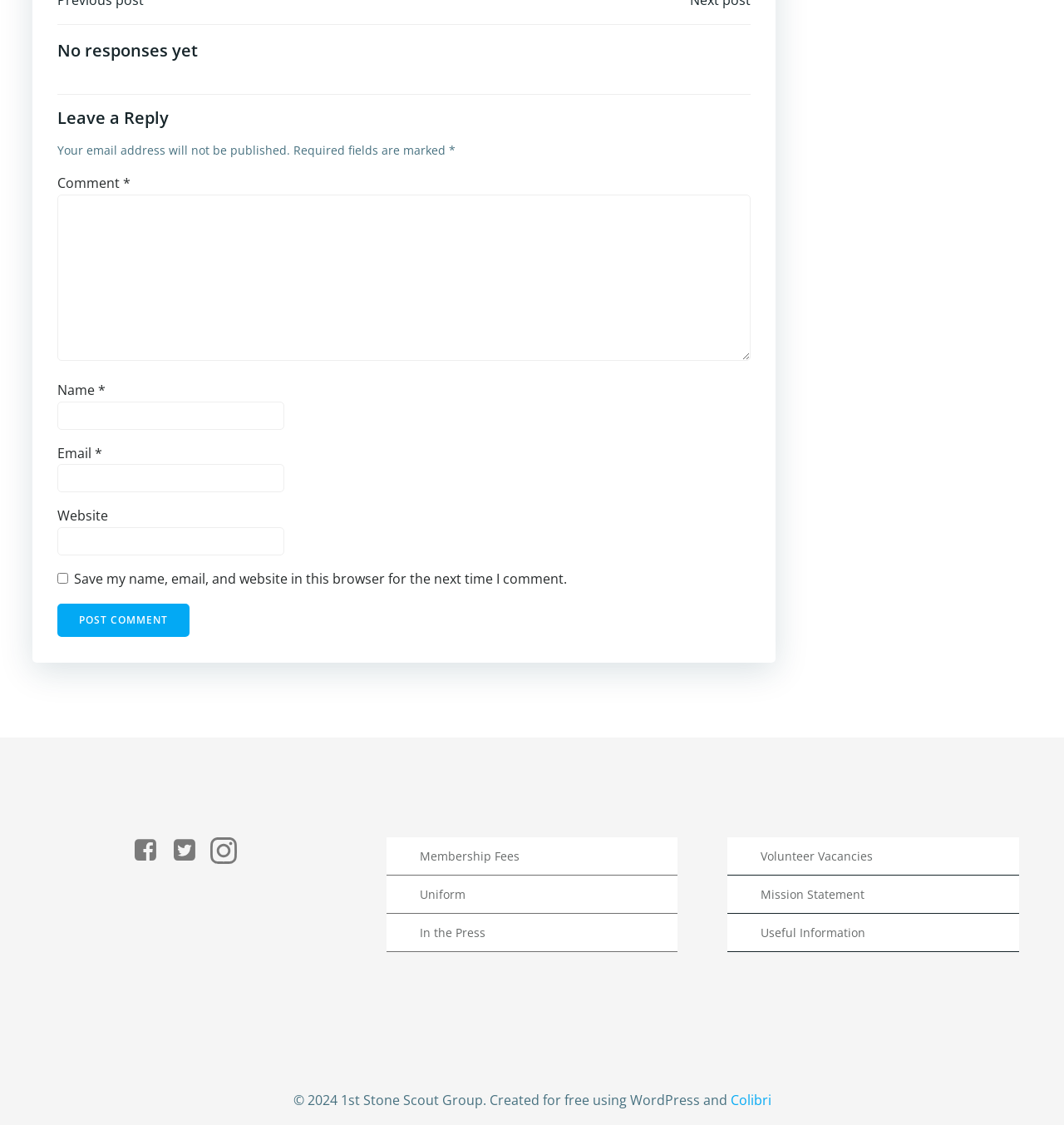Respond to the question below with a single word or phrase:
What is the button 'Post Comment' used for?

Submit comment